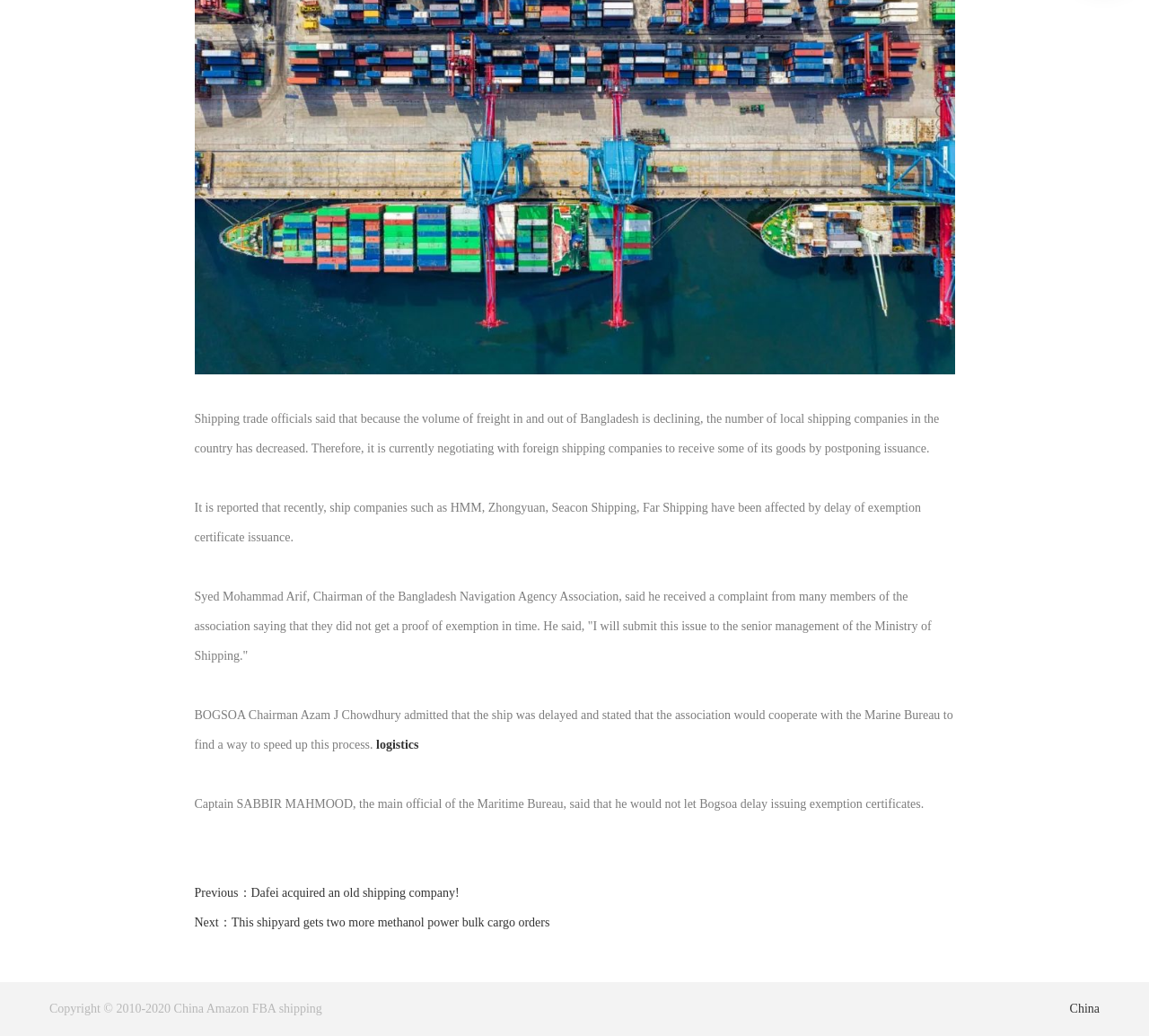What is the topic of the previous news article?
Answer the question with as much detail as you can, using the image as a reference.

The link 'Previous：Dafei acquired an old shipping company!' suggests that the previous news article is about Dafei acquiring an old shipping company.